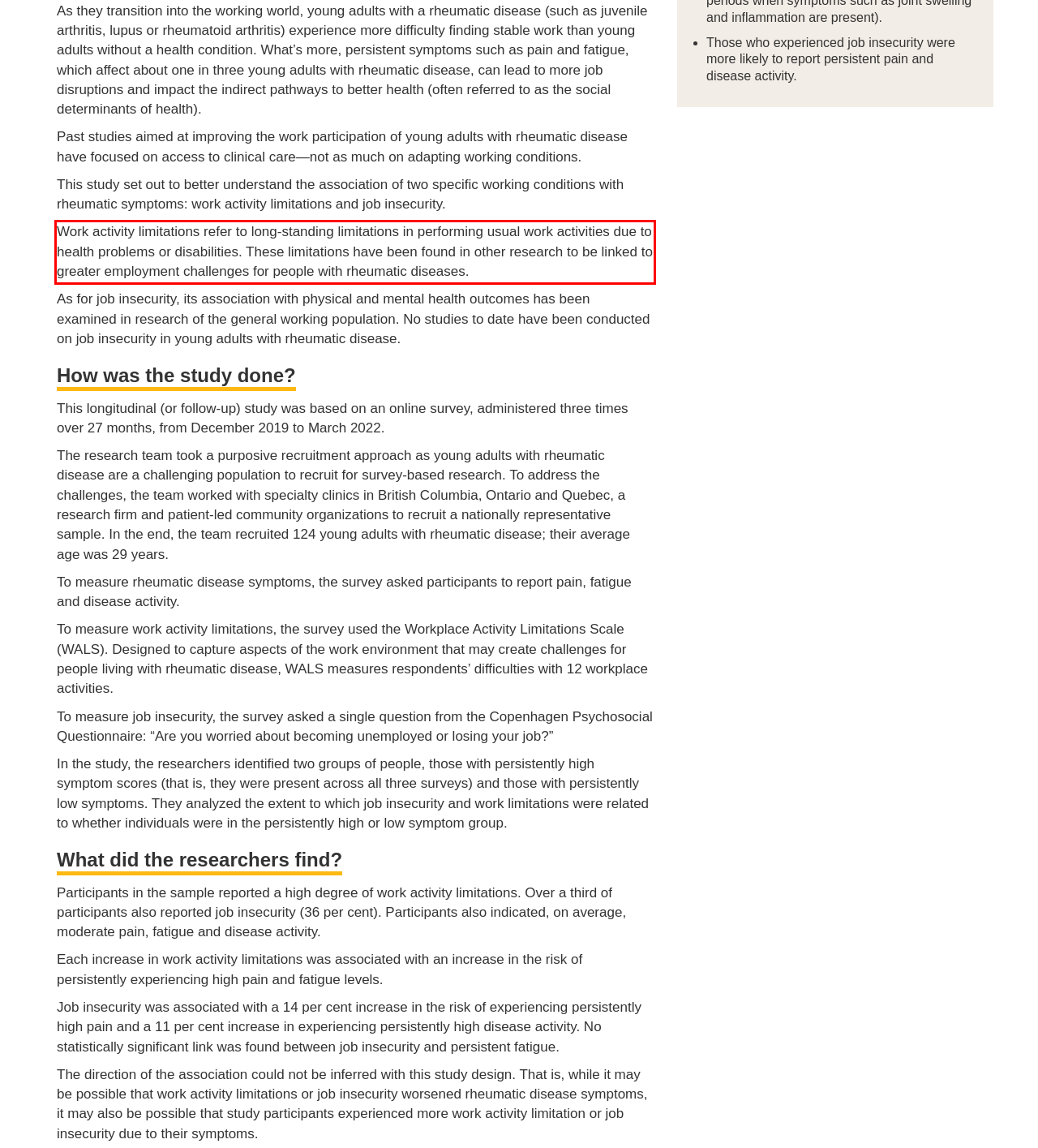Given the screenshot of the webpage, identify the red bounding box, and recognize the text content inside that red bounding box.

Work activity limitations refer to long-standing limitations in performing usual work activities due to health problems or disabilities. These limitations have been found in other research to be linked to greater employment challenges for people with rheumatic diseases.